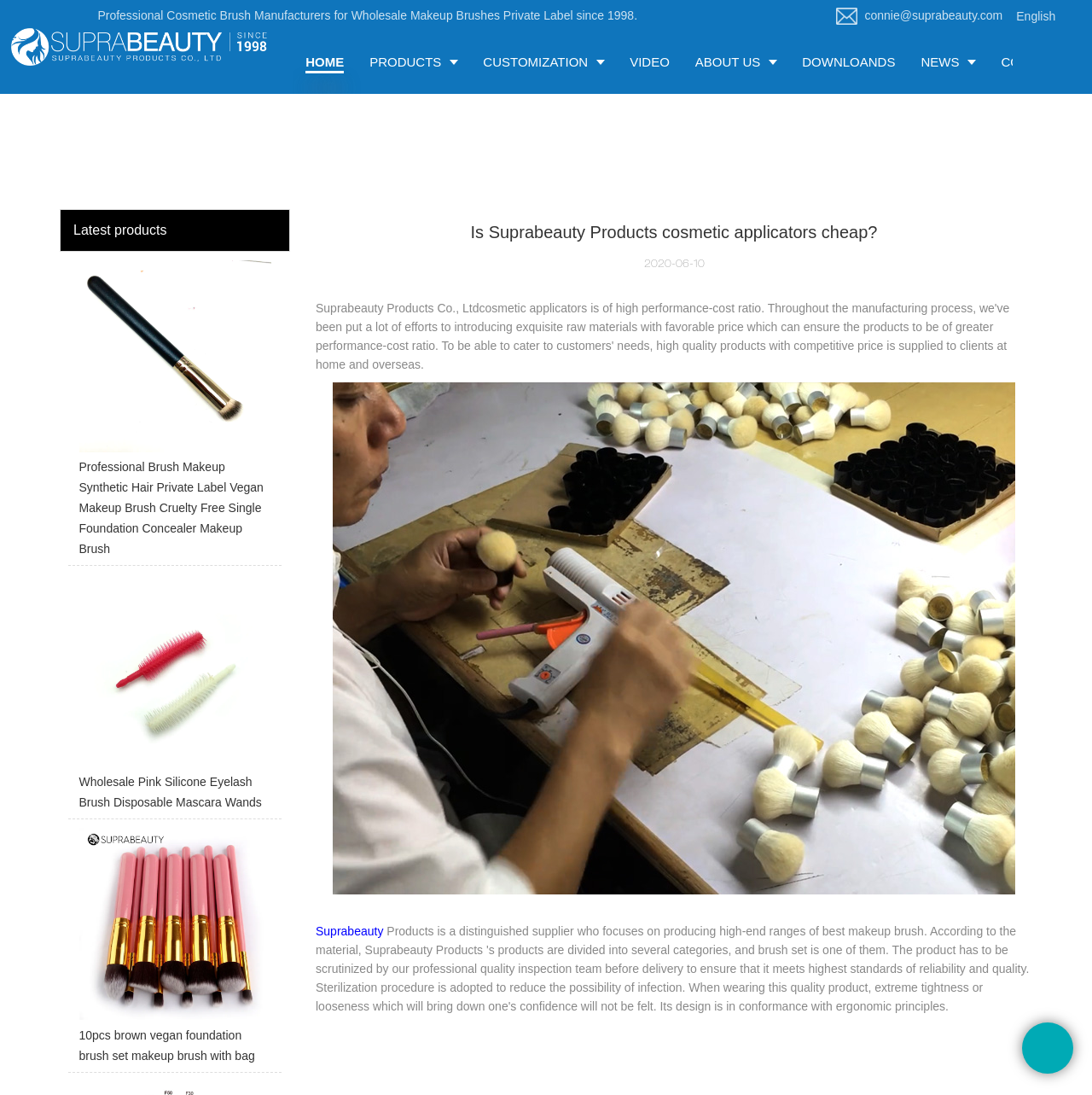Describe every aspect of the webpage in a detailed manner.

The webpage appears to be a company website, specifically Suprabeauty Products Co., Ltd, which manufactures cosmetic applicators. At the top left corner, there is a logo of the company, accompanied by a navigation menu with links to different sections of the website, including HOME, PRODUCTS, CUSTOMIZATION, VIDEO, ABOUT US, DOWNLOANDS, and NEWS.

Below the navigation menu, there is a section highlighting the latest products, with three product links featuring images of makeup brushes and eyelash brushes. Each product link has a brief description of the product.

To the right of the latest products section, there is a main content area with a title "Is Suprabeauty Products cosmetic applicators cheap?" and a date "2020-06-10" below it. This section likely contains an article or blog post discussing the affordability of Suprabeauty's cosmetic applicators.

On the right side of the page, there is a large image showcasing Suprabeauty's products, taking up most of the vertical space. Below this image, there is a link to the company's website, labeled "Suprabeauty".

At the very bottom of the page, there is a "Chat Online" button, allowing visitors to initiate a conversation with the company.

Additionally, there are two links at the top right corner, one labeled "English" and another with an email address "connie@suprabeauty.com".